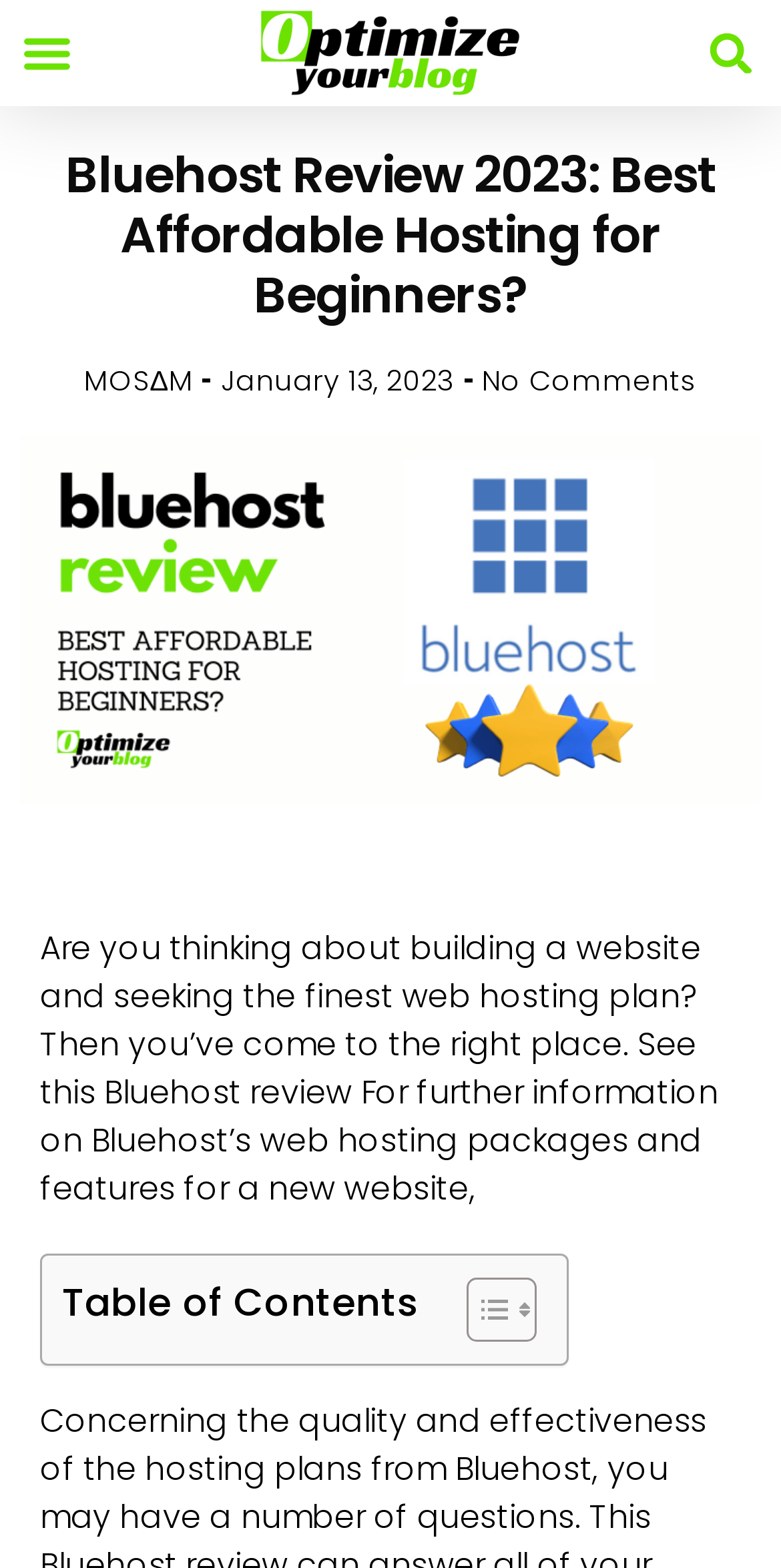Identify the coordinates of the bounding box for the element described below: "alt="optimizeyourblog.com - Logo"". Return the coordinates as four float numbers between 0 and 1: [left, top, right, bottom].

[0.333, 0.006, 0.667, 0.062]